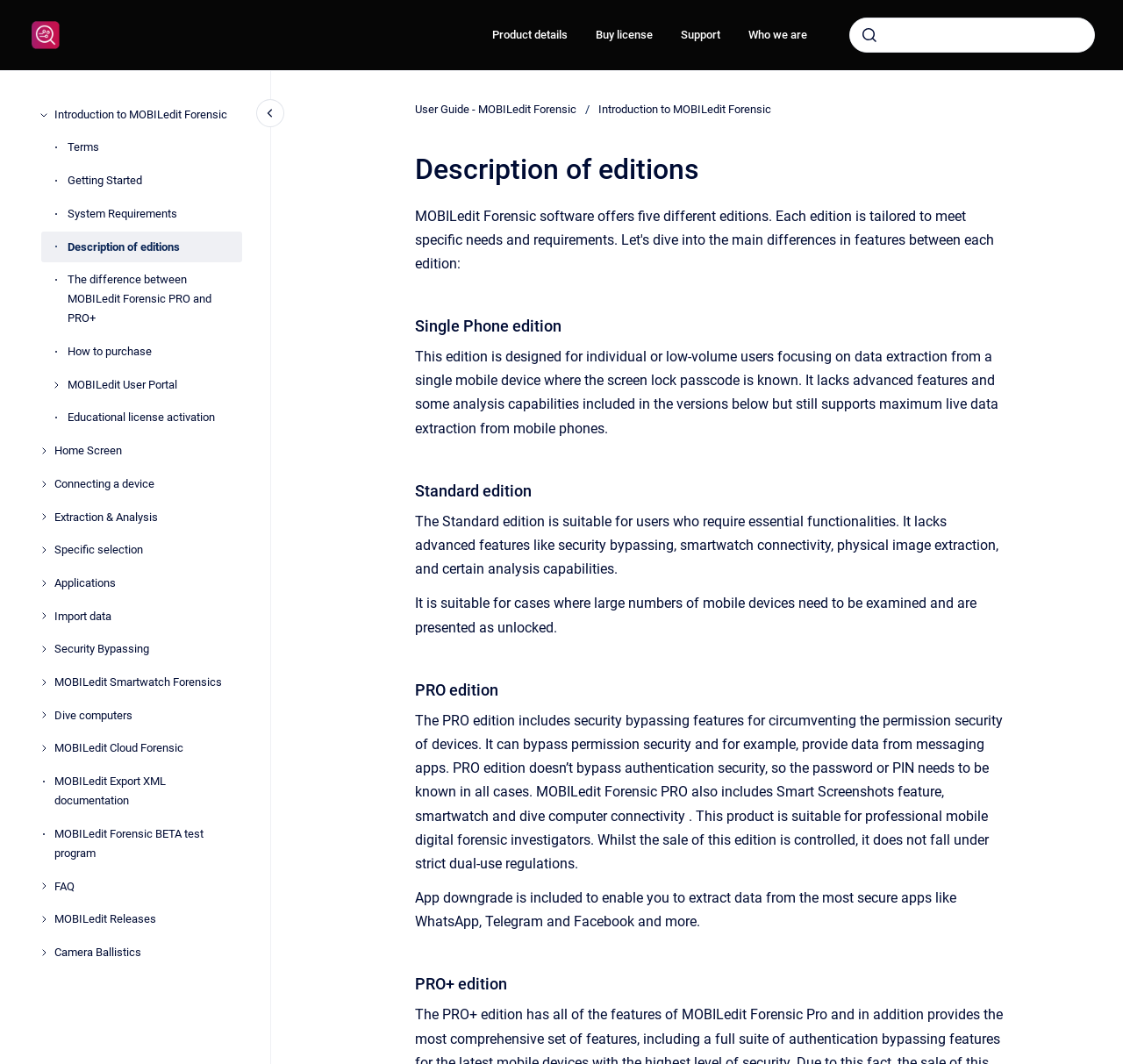What is the purpose of the Single Phone edition?
Please answer the question with a single word or phrase, referencing the image.

Individual or low-volume users